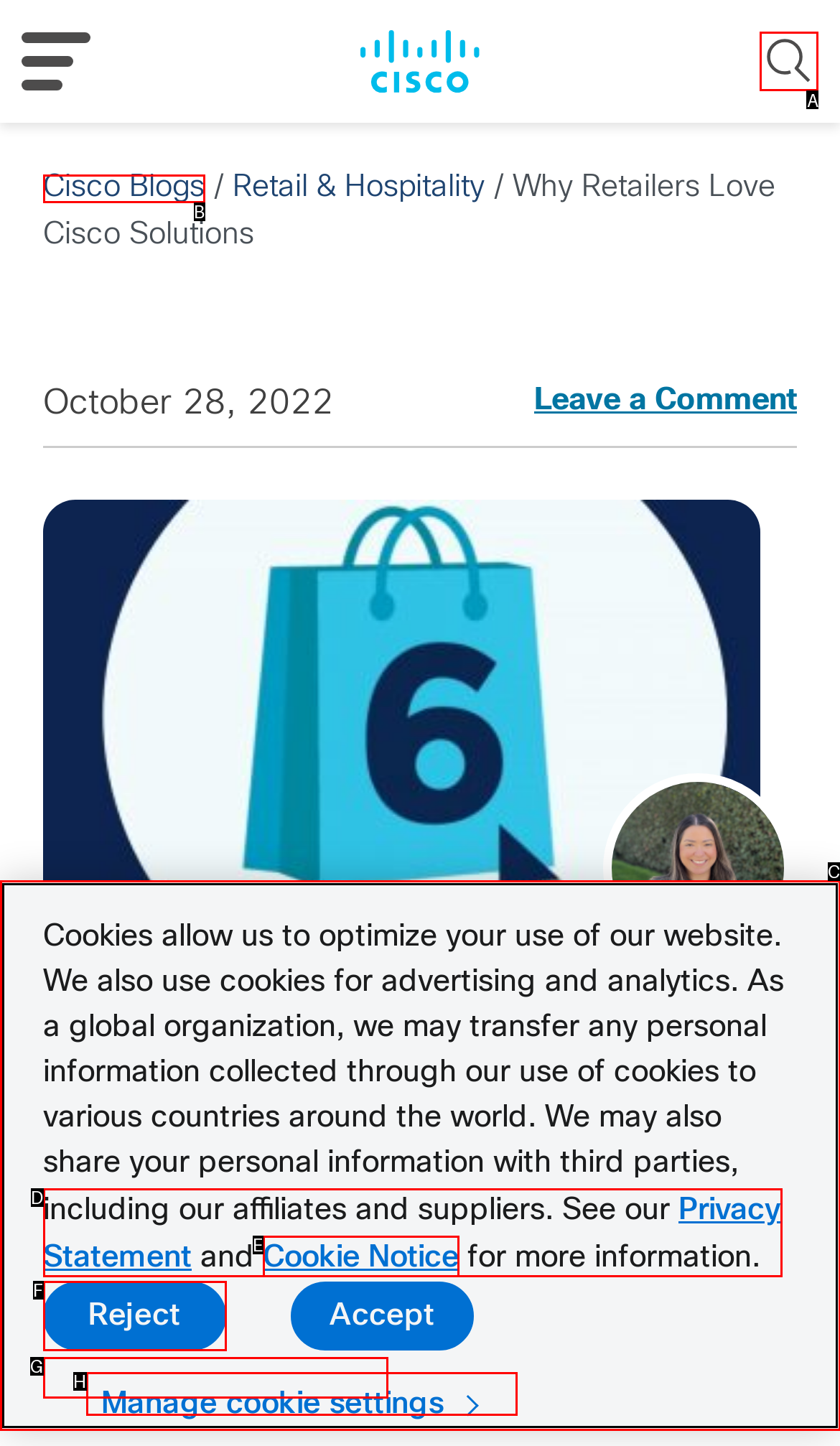Choose the letter that corresponds to the correct button to accomplish the task: Search for something
Reply with the letter of the correct selection only.

A